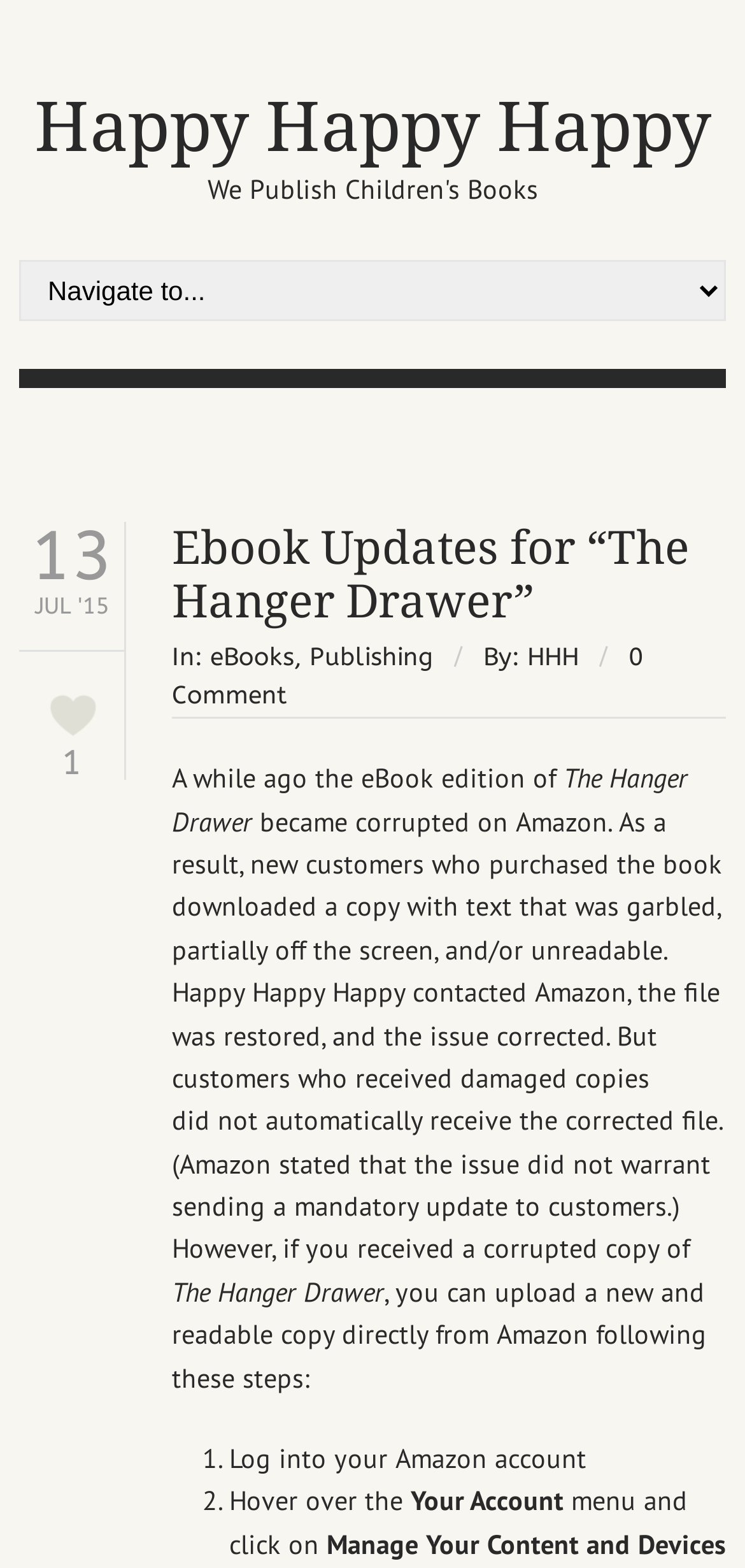Please find the bounding box coordinates of the element that must be clicked to perform the given instruction: "Select an option from the combobox". The coordinates should be four float numbers from 0 to 1, i.e., [left, top, right, bottom].

[0.026, 0.165, 0.974, 0.204]